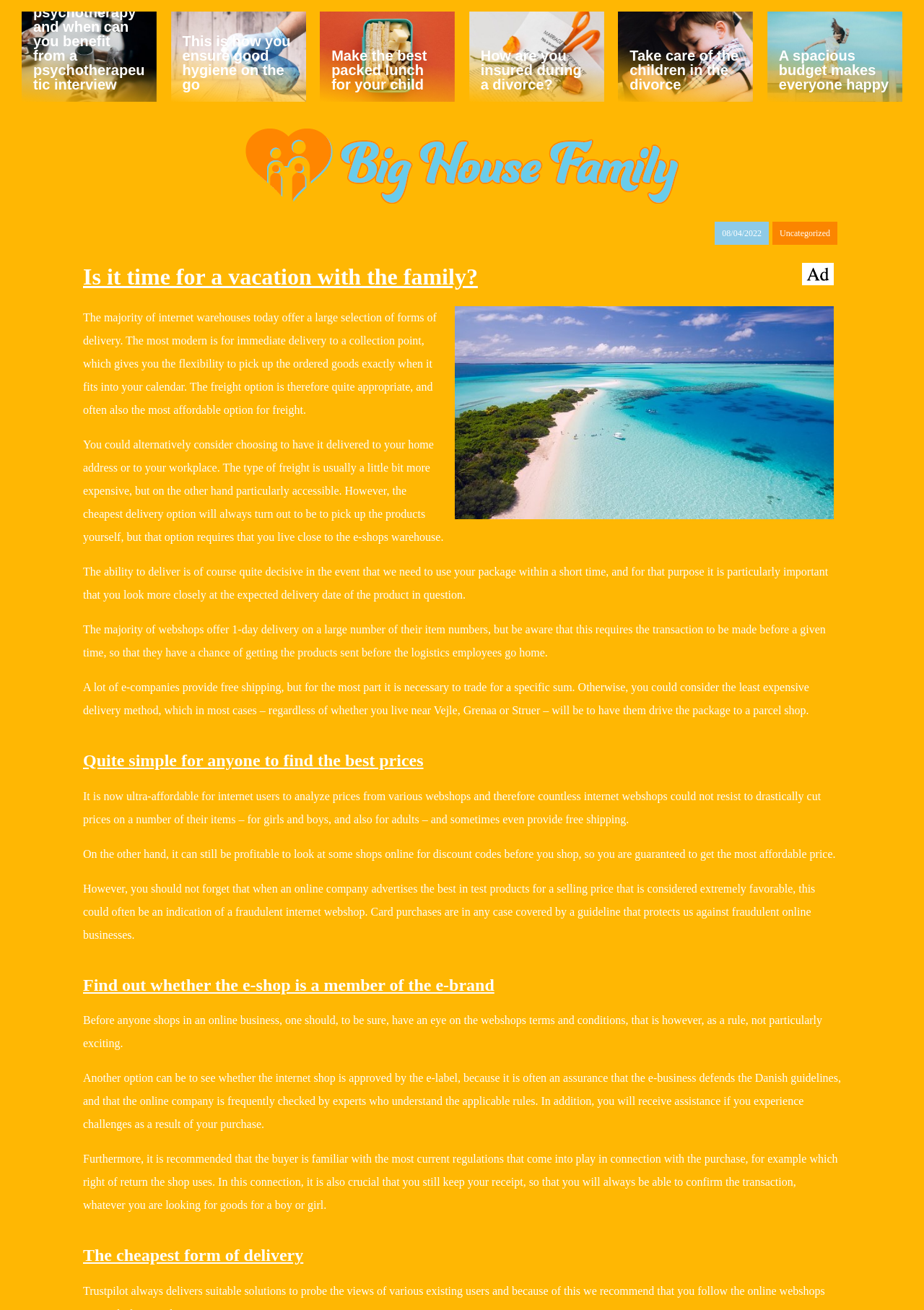Respond to the question below with a single word or phrase: How many paragraphs of text are on the webpage?

9